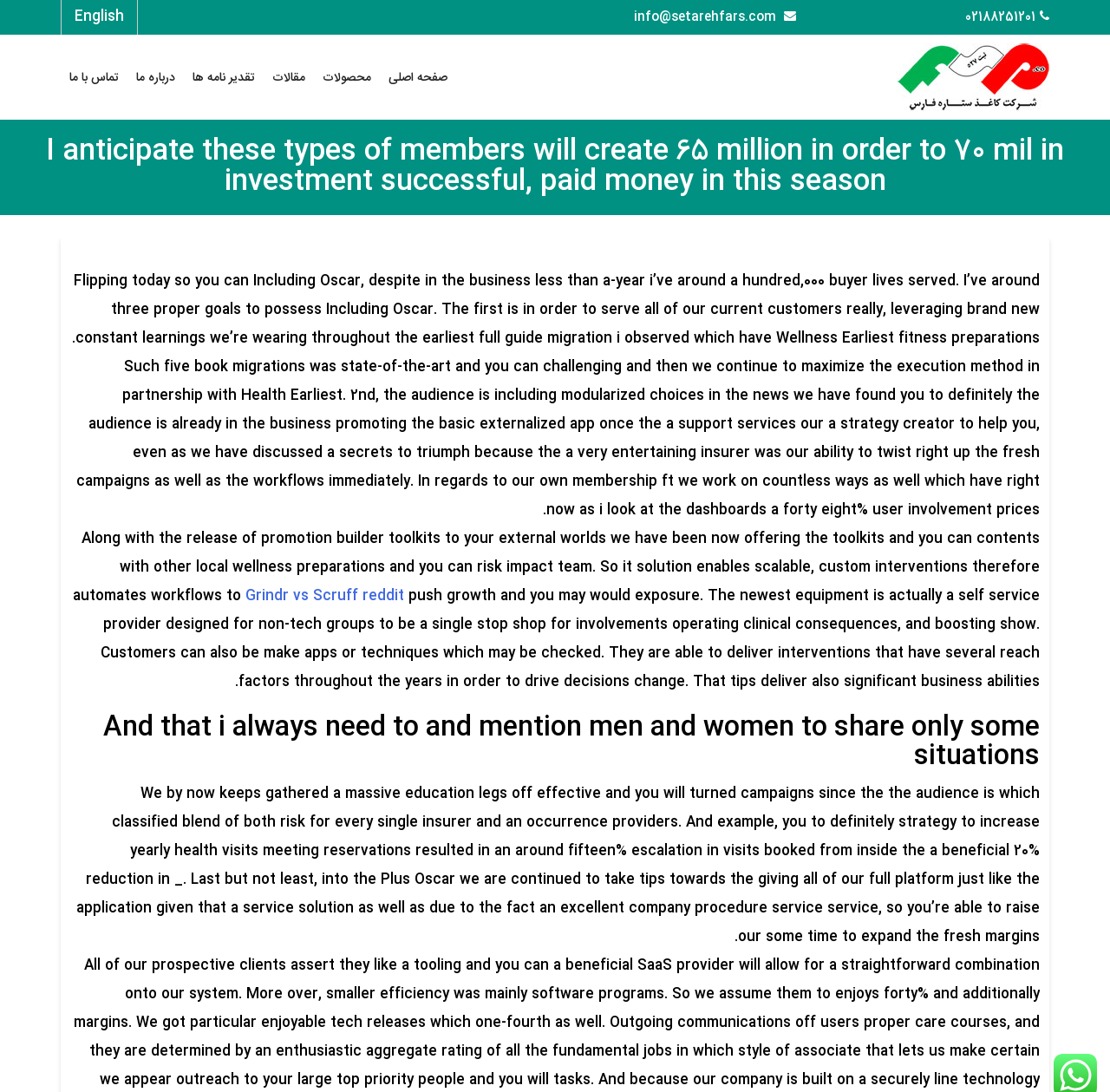Locate and extract the text of the main heading on the webpage.

I anticipate these types of members will create 65 million in order to 70 mil in investment successful, paid money in this season